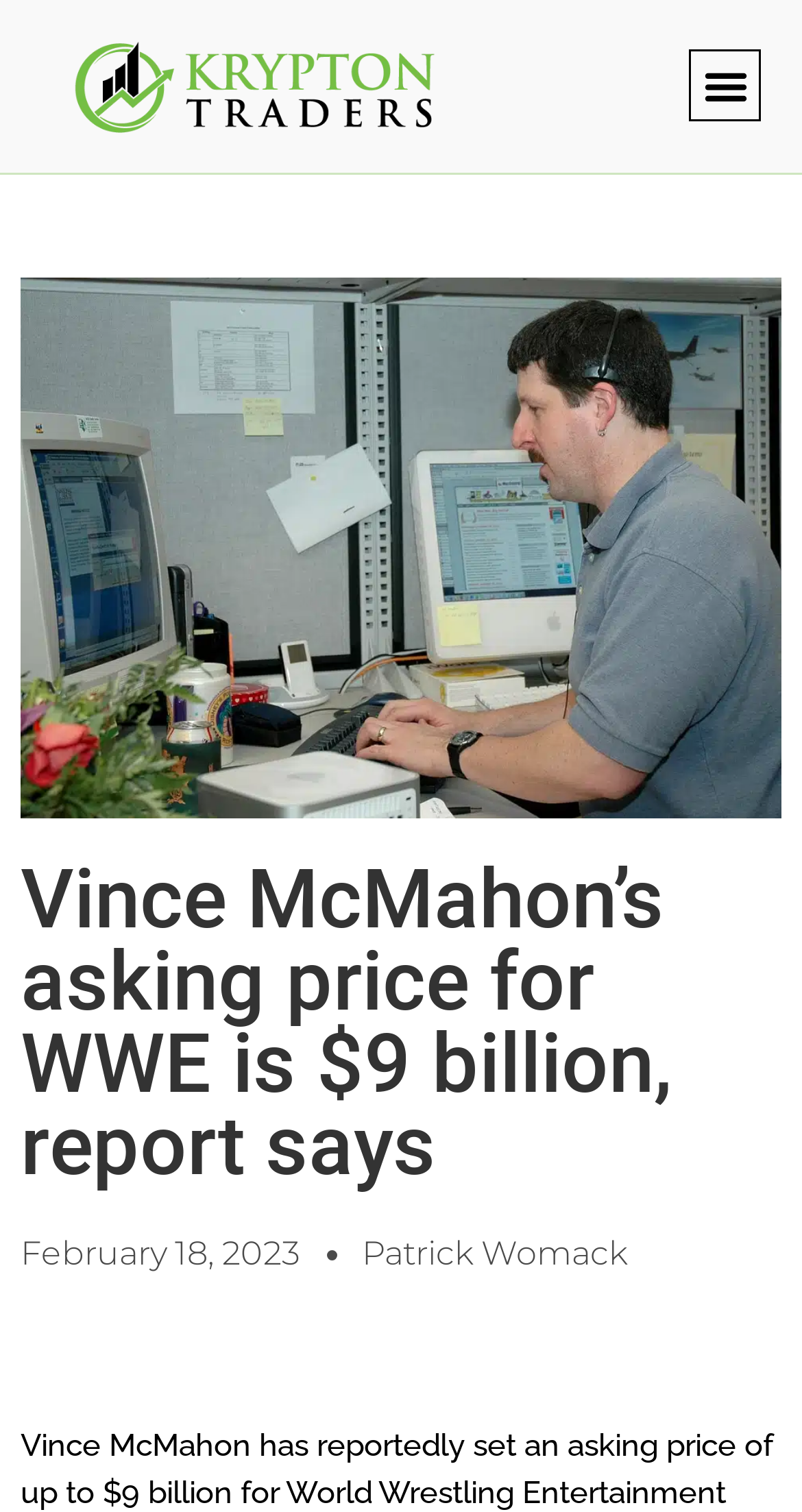What is the primary heading on this webpage?

Vince McMahon’s asking price for WWE is $9 billion, report says